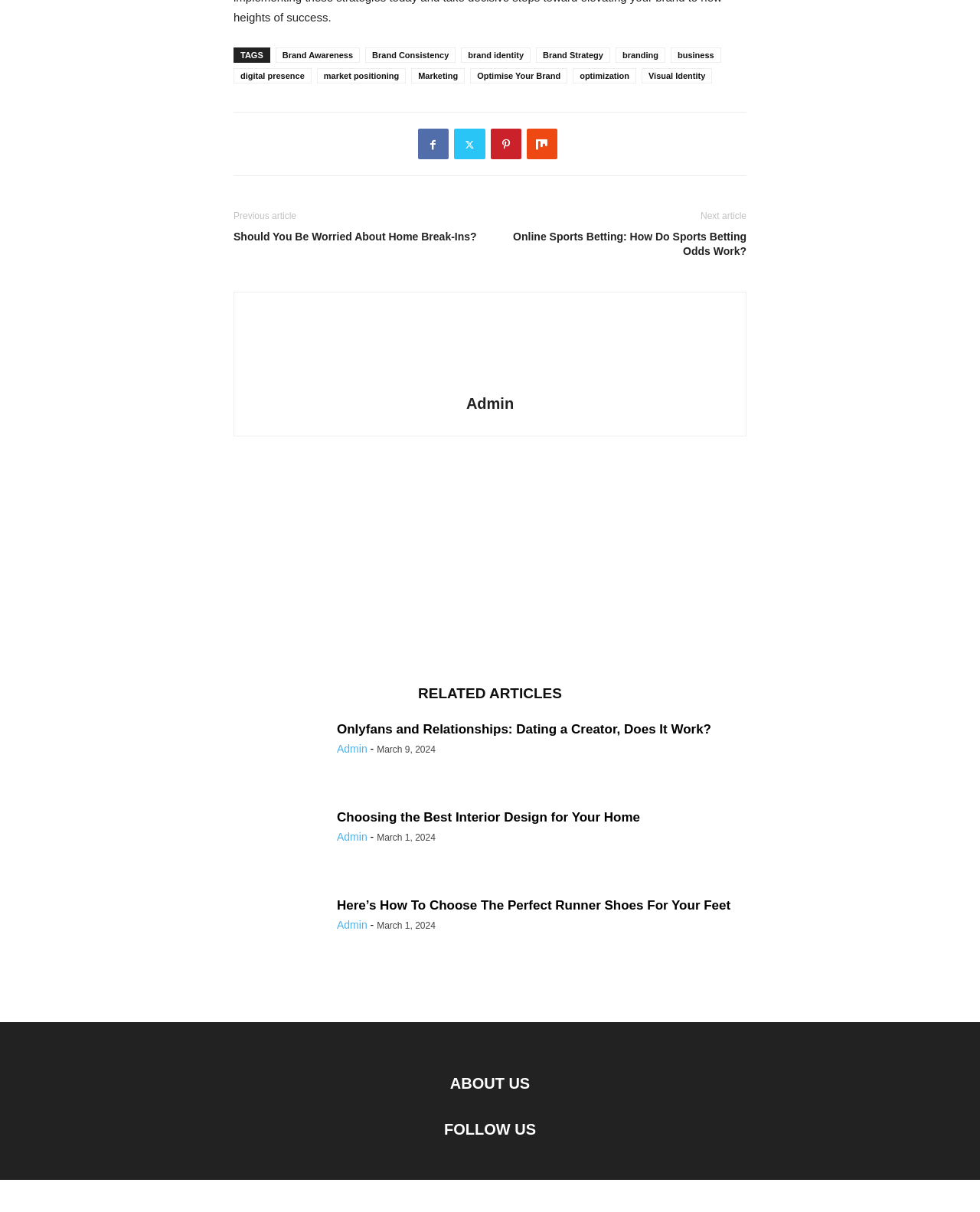How many related articles are there?
From the image, respond using a single word or phrase.

3